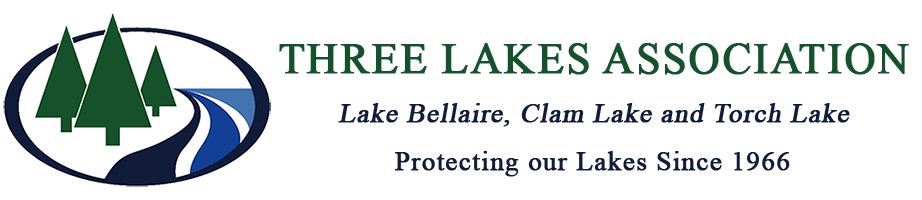What is the year mentioned in the logo?
Answer the question based on the image using a single word or a brief phrase.

1966